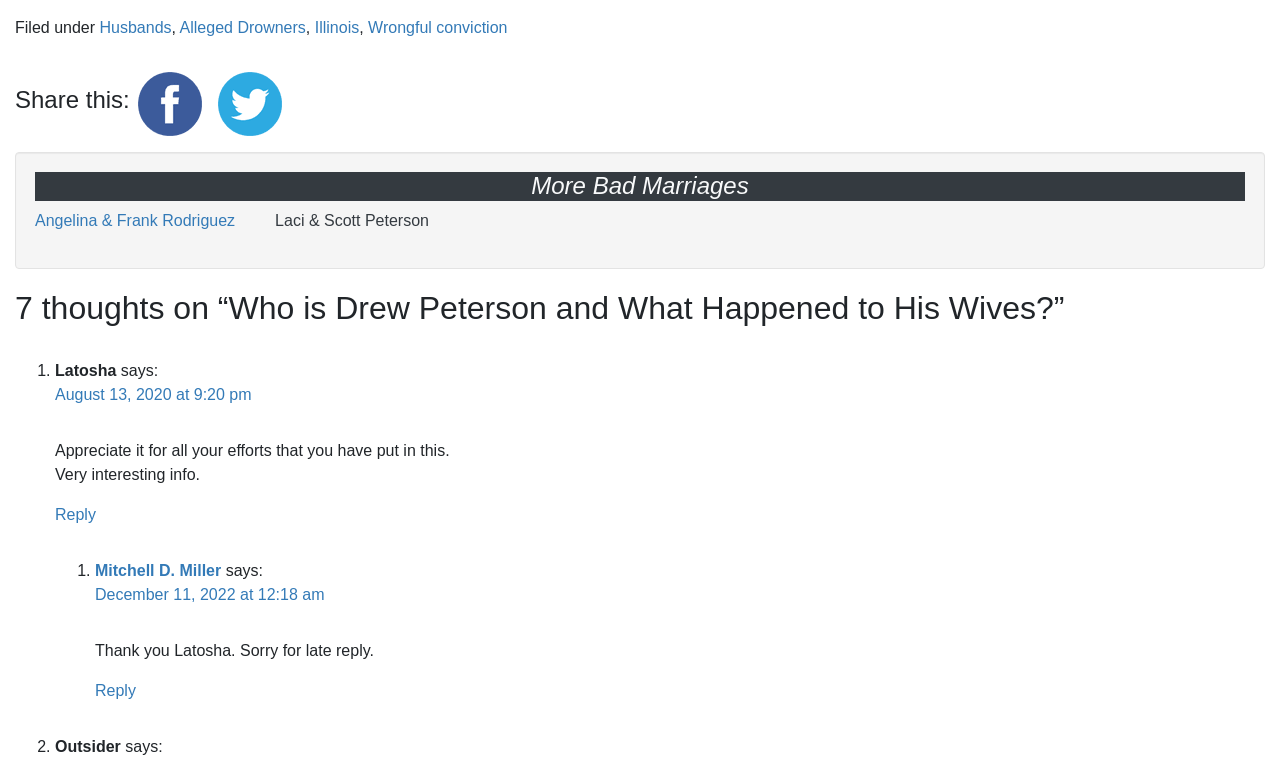Locate the bounding box coordinates of the element that should be clicked to fulfill the instruction: "View all courses".

None